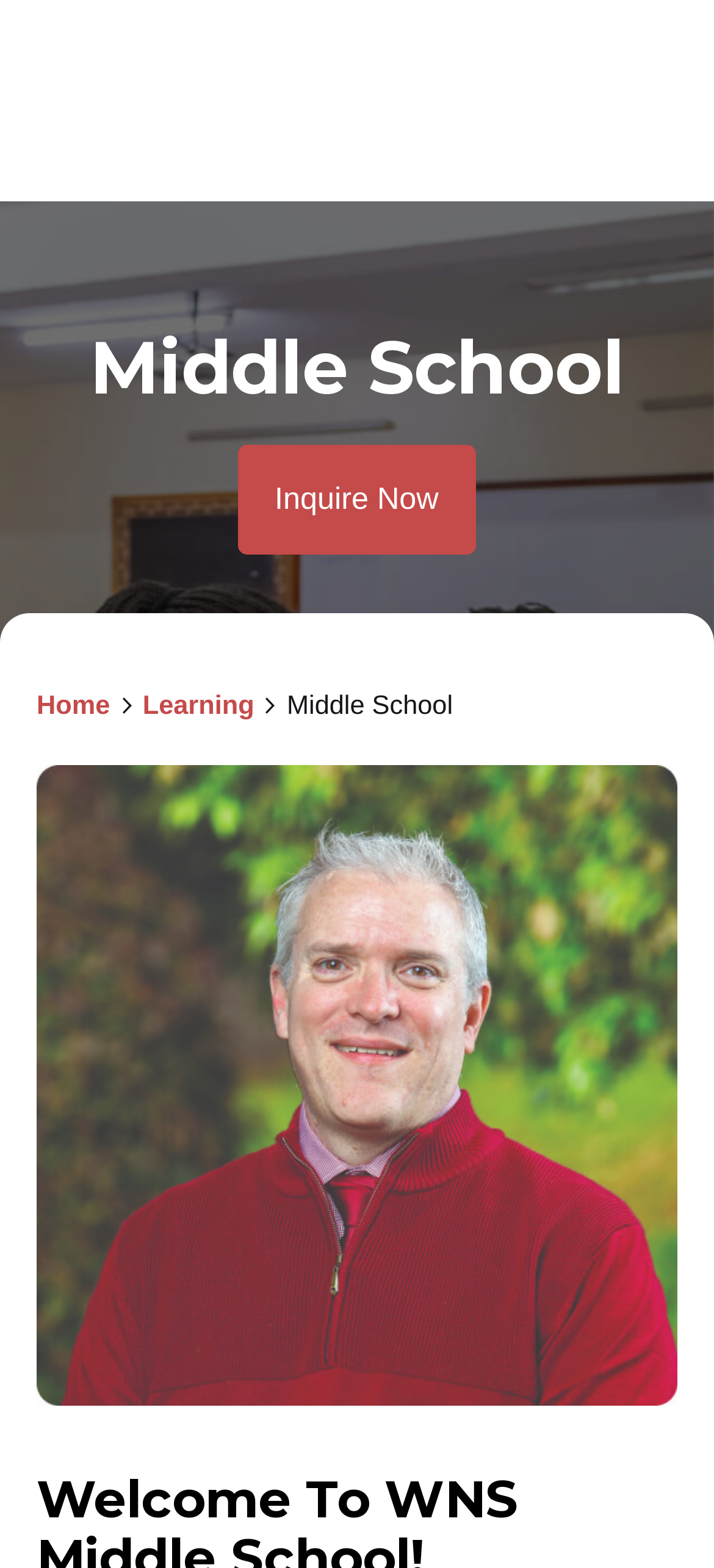Respond to the question below with a single word or phrase:
Is there an image on the webpage?

Yes